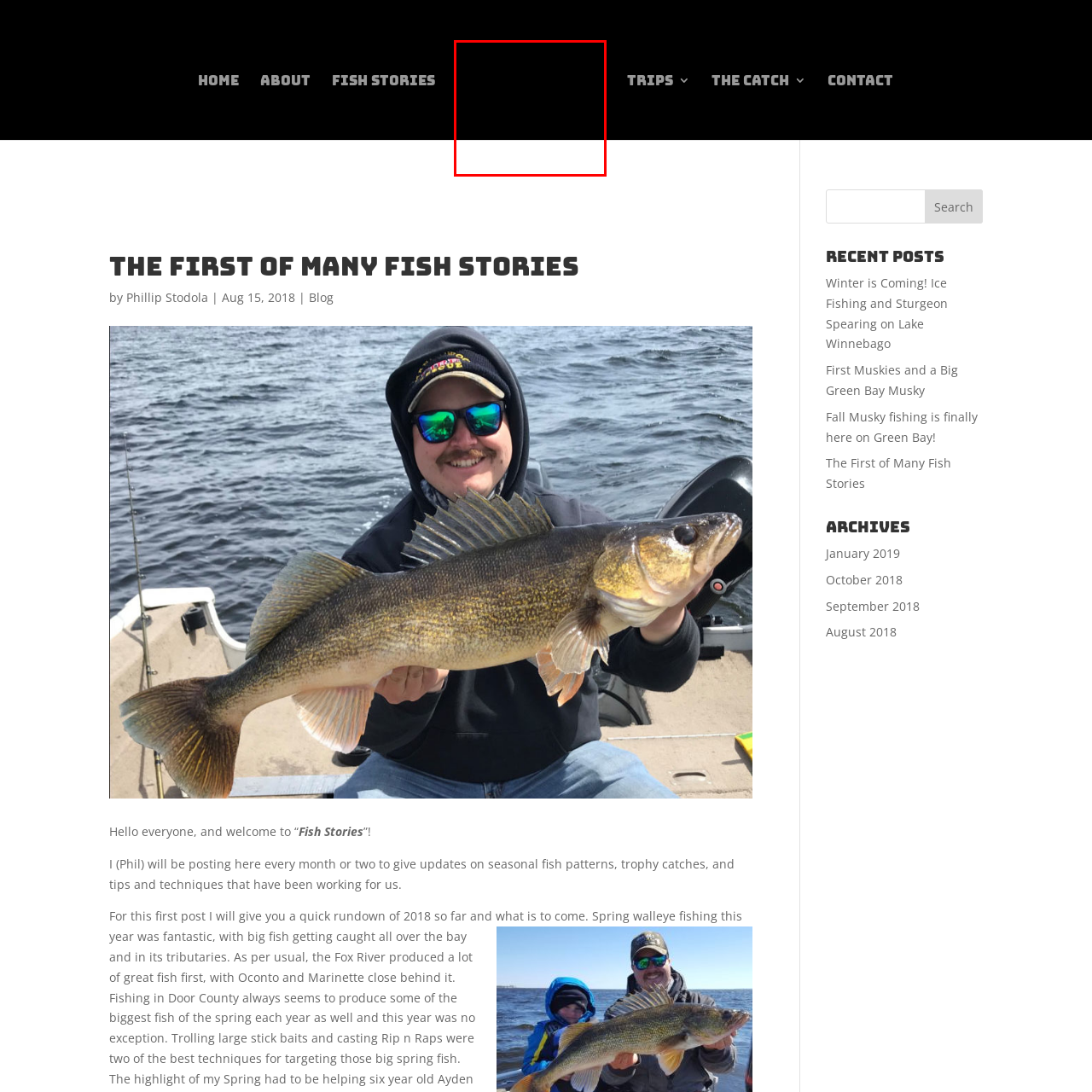Thoroughly describe the scene within the red-bordered area of the image.

The image features a stylized logo of "Angler Sport Fishing," prominently showcasing the themes of fishing and outdoor adventure. The design likely incorporates elements that resonate with fishing enthusiasts, emphasizing the brand's connection to sport fishing experiences in regions such as the Fox River, Oconto, and Door County. This logo represents a community of anglers, inviting both seasoned fishermen and beginners to engage with the content shared on the website, which includes fishing stories, tips, and updates on seasonal fishing patterns.